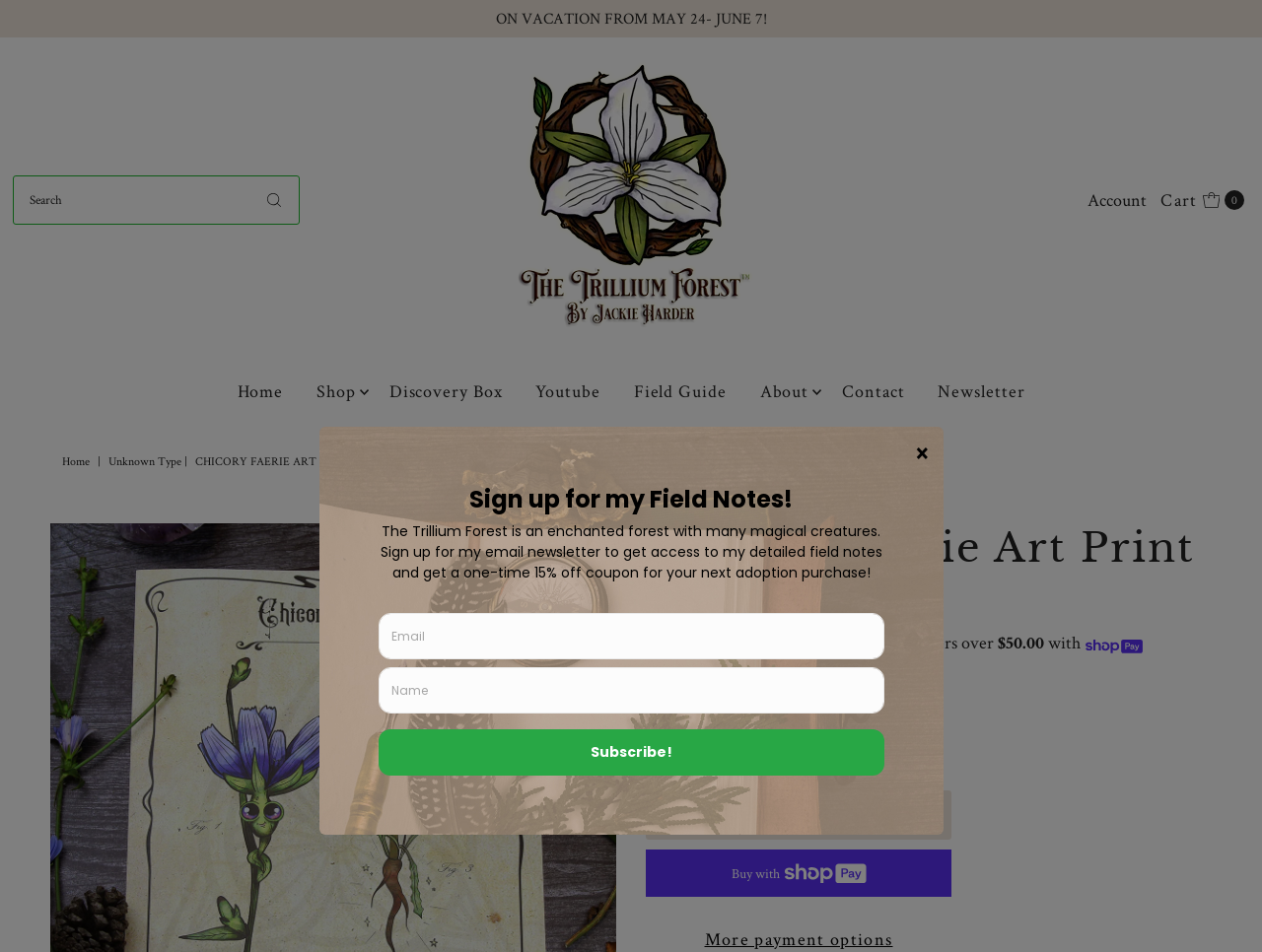What is the price of the Chicory Faerie Art Print?
Use the image to answer the question with a single word or phrase.

$15.00